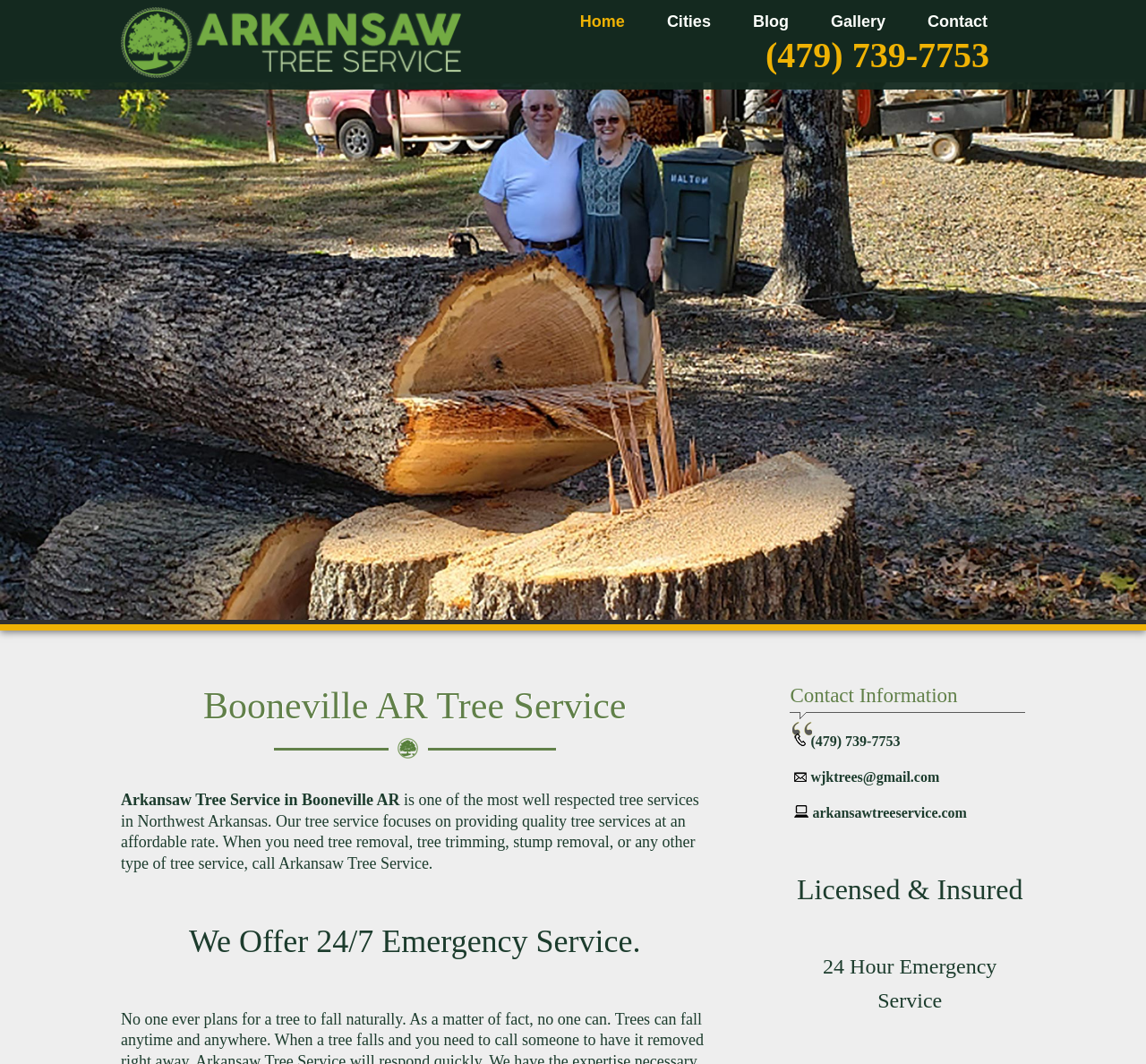Is Arkansaw Tree Service available for emergency services?
Using the picture, provide a one-word or short phrase answer.

Yes